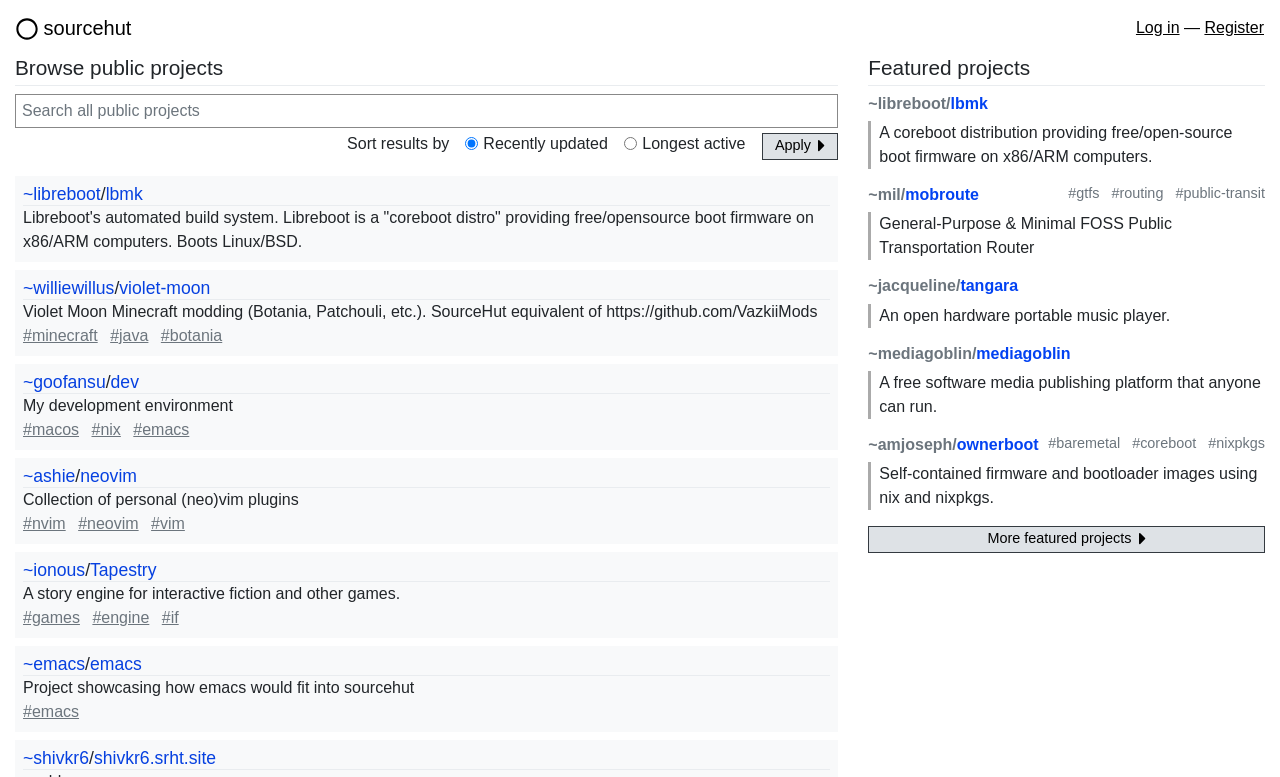Give a concise answer using only one word or phrase for this question:
What is the purpose of the project '~ashie/neovim'

Collection of personal (neo)vim plugins